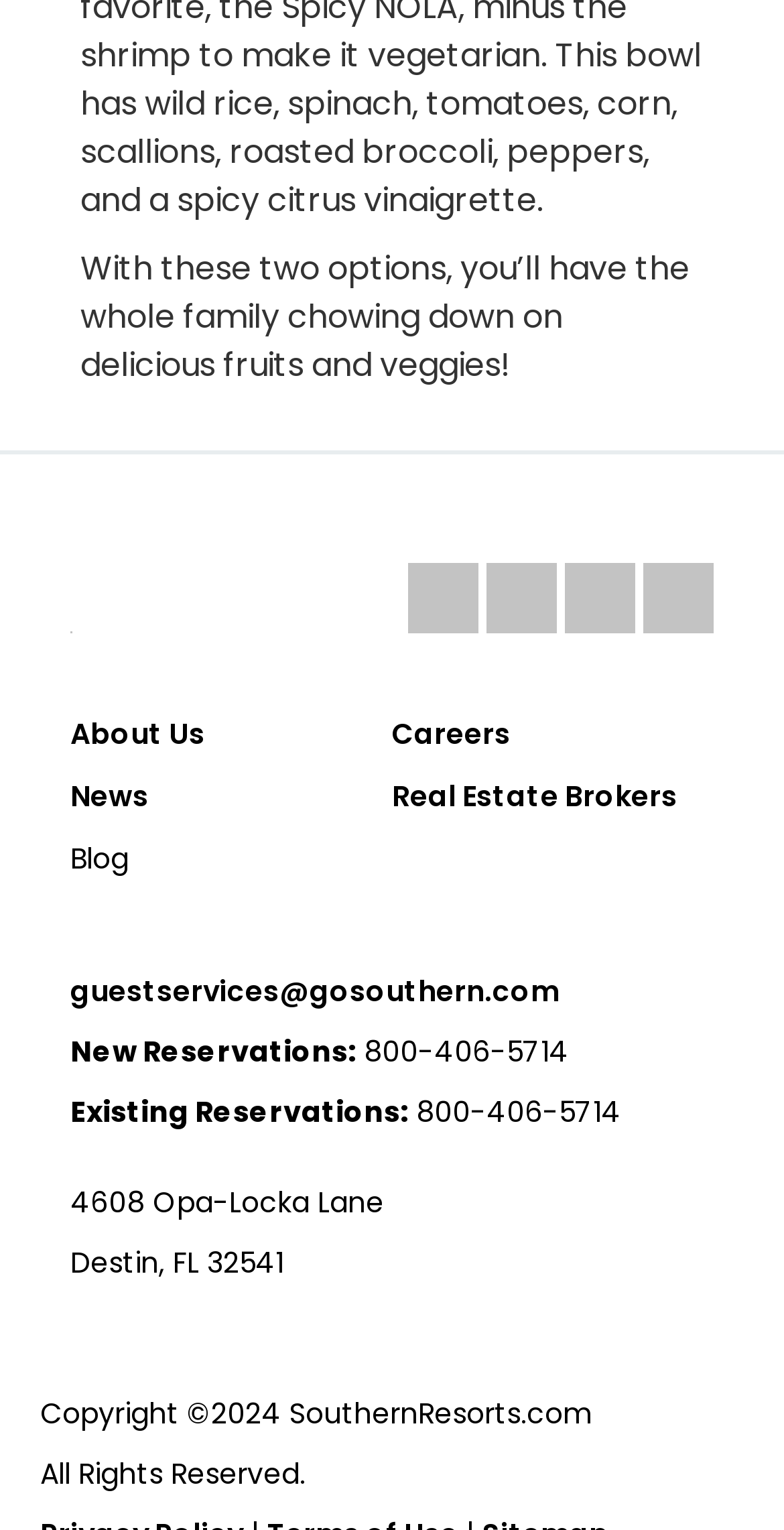Find the bounding box coordinates of the element I should click to carry out the following instruction: "call for New Reservations".

[0.454, 0.674, 0.726, 0.7]